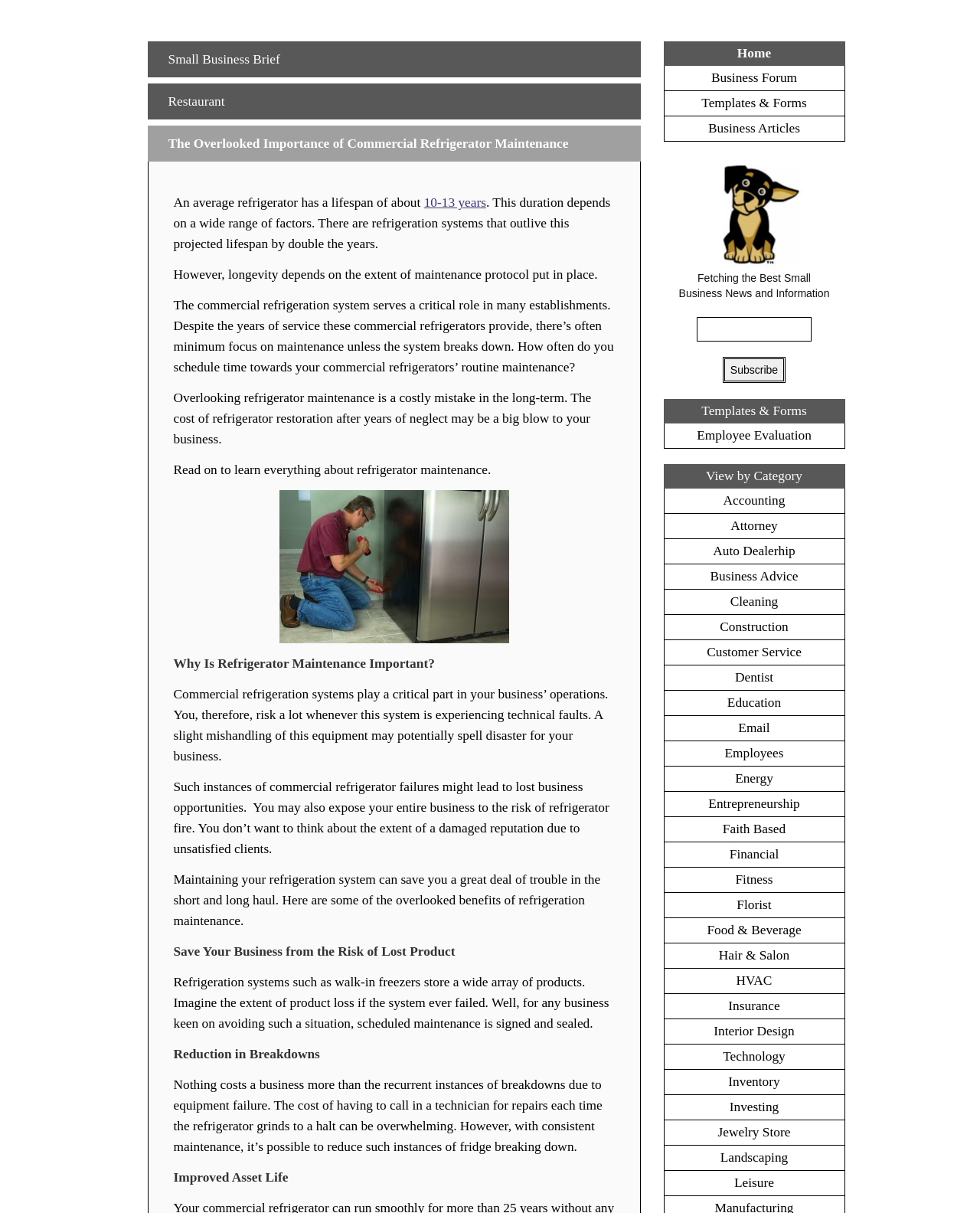Provide a one-word or short-phrase answer to the question:
What is the benefit of maintaining a refrigeration system?

Save business from risk of lost product